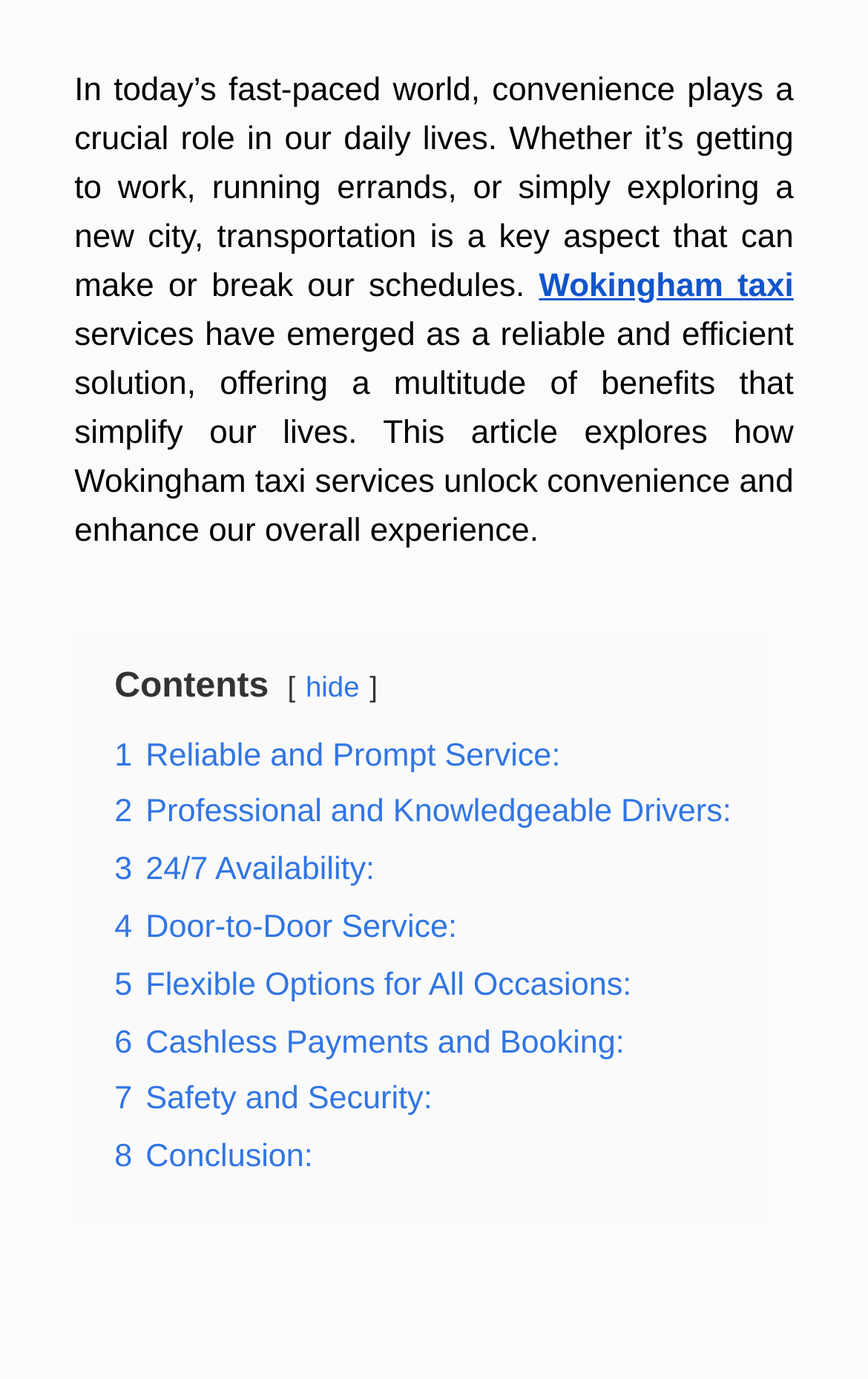Is the article focused on a specific geographic area?
Using the details shown in the screenshot, provide a comprehensive answer to the question.

The article mentions Wokingham taxi services, which suggests that the article is focused on a specific geographic area, namely Wokingham. This is further supported by the fact that the article explores how these services unlock convenience and enhance our overall experience in this specific area.